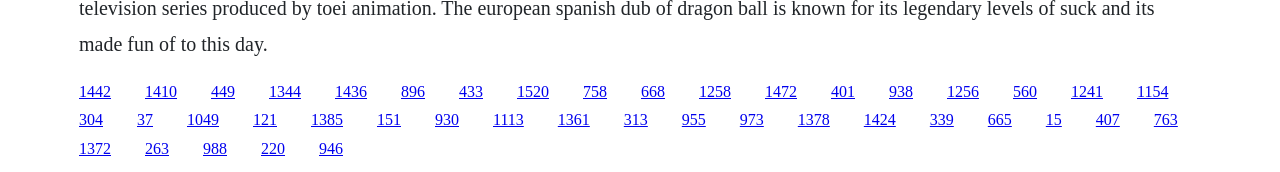What is the approximate width of each link?
Based on the screenshot, give a detailed explanation to answer the question.

By looking at the bounding box coordinates of each link, I can see that the width of each link is approximately 0.025, which is the difference between the right and left x-coordinates.